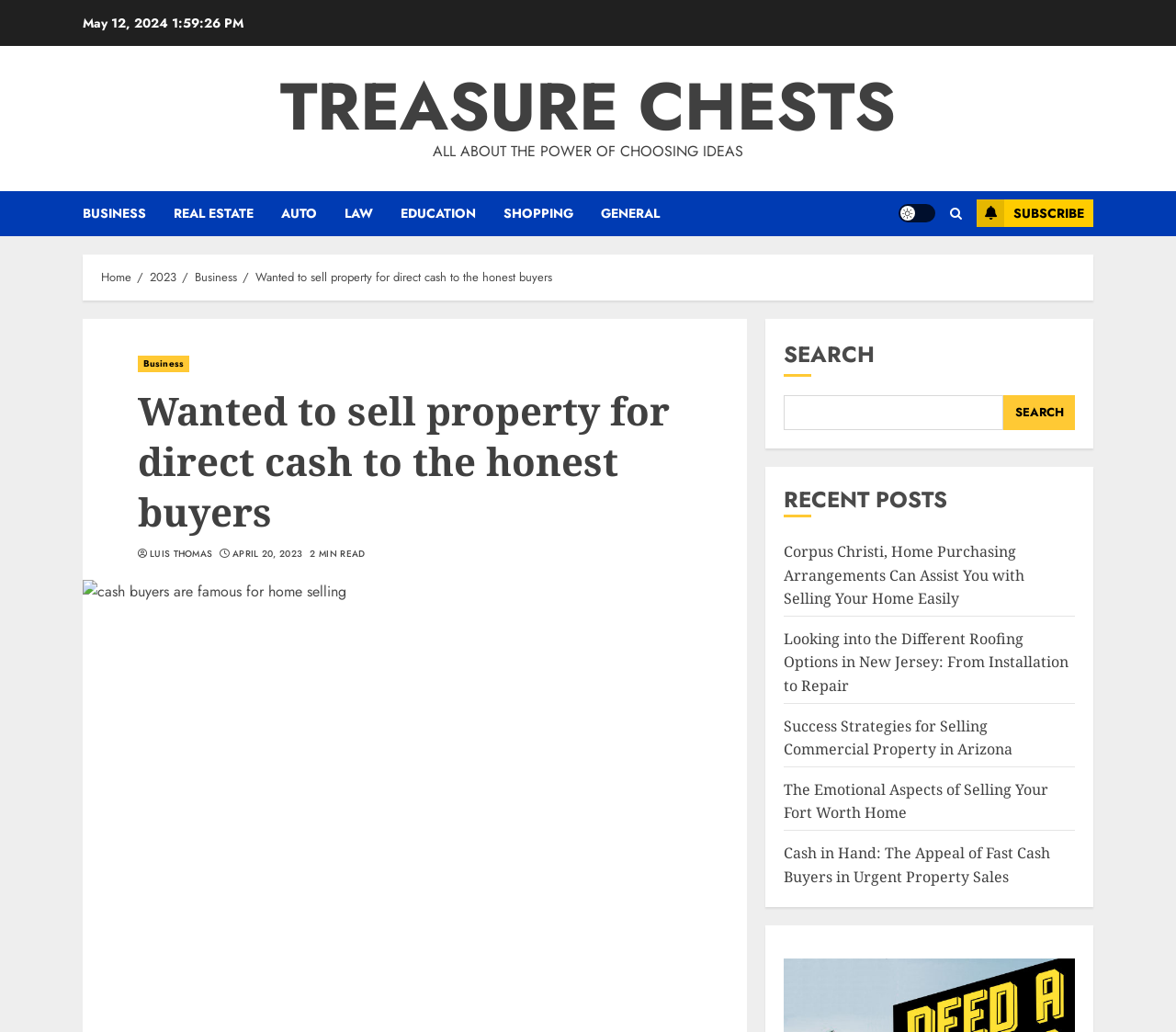Pinpoint the bounding box coordinates of the element you need to click to execute the following instruction: "Manage this list". The bounding box should be represented by four float numbers between 0 and 1, in the format [left, top, right, bottom].

None